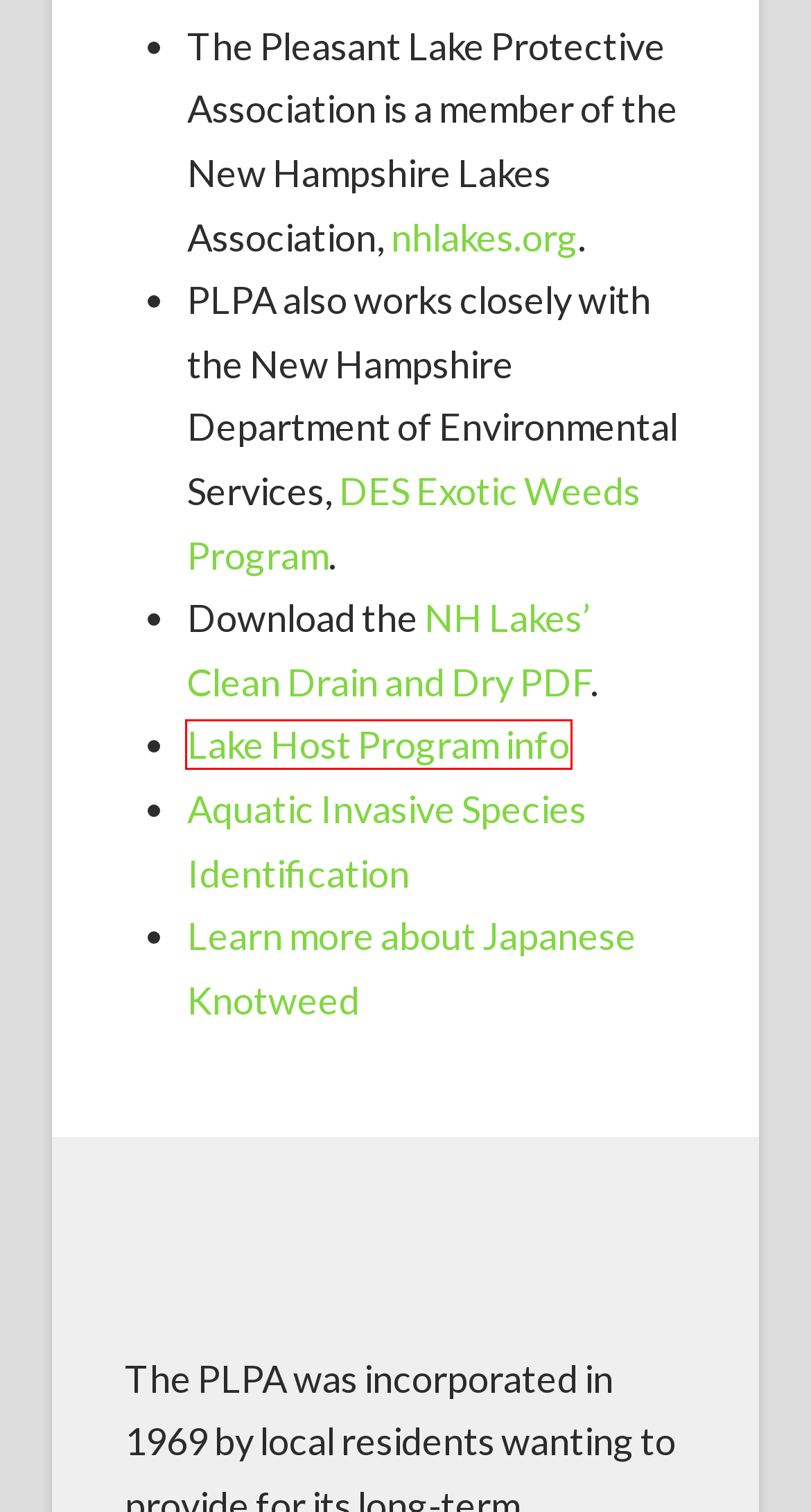You have a screenshot of a webpage with an element surrounded by a red bounding box. Choose the webpage description that best describes the new page after clicking the element inside the red bounding box. Here are the candidates:
A. Newsletters | Pleasant Lake Protective Association
B. Membership | Pleasant Lake Protective Association
C. Contact | Pleasant Lake Protective Association
D. About Us | Pleasant Lake Protective Association
E. Events | Pleasant Lake Protective Association
F. Lake Host | NH LAKES
G. Conservation Programs | Pleasant Lake Protective Association
H. Clean, Drain, & Dry | NH LAKES

F